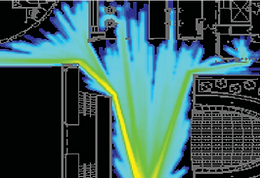Based on the image, provide a detailed and complete answer to the question: 
What do the colors in the heat map represent?

The caption explains that the stylized representation of flow paths uses a gradient of blue, yellow, and green colors, which signify varying densities of movement and indicate the safest routes for pedestrians within the complex.